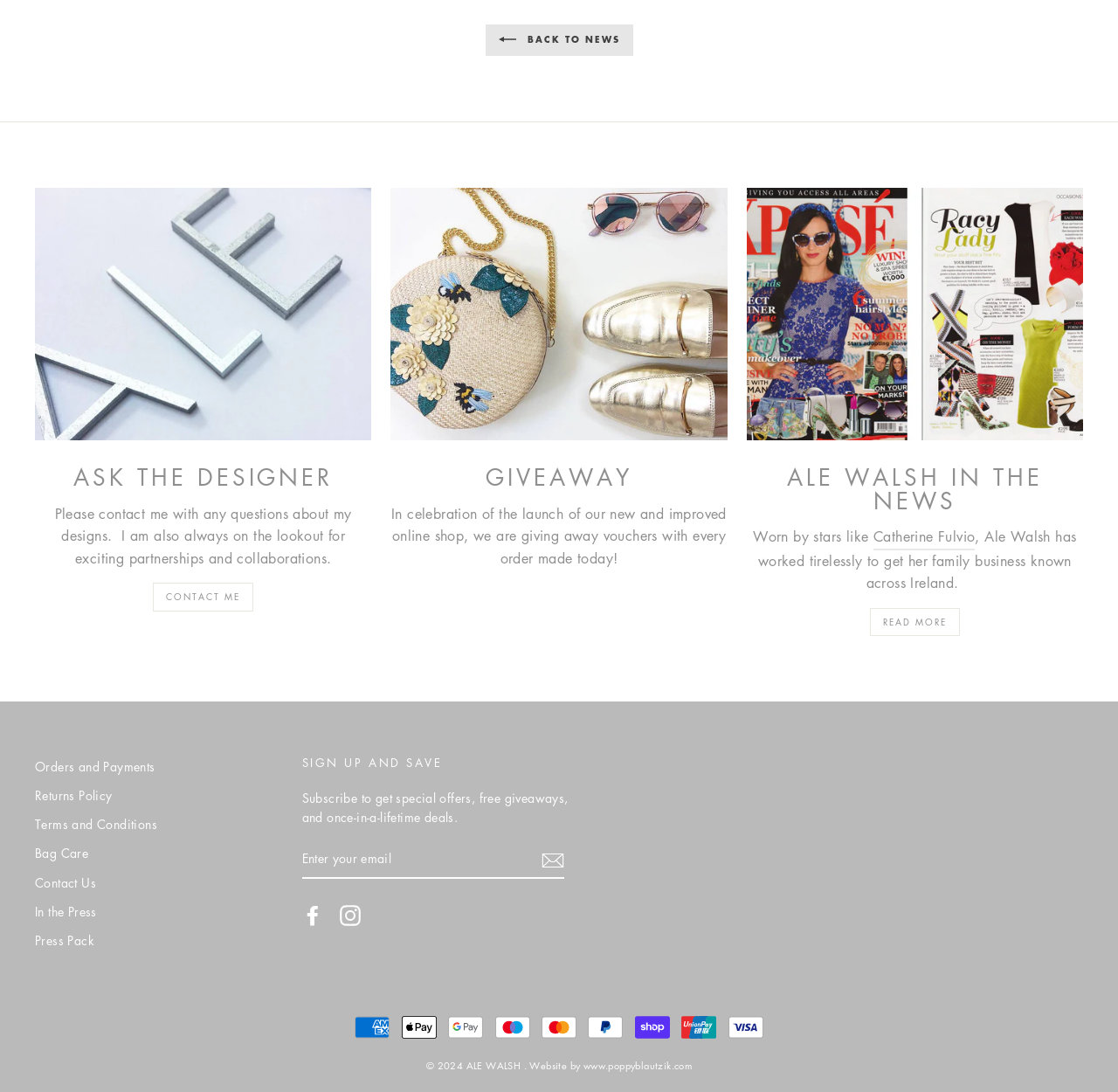What is the purpose of the 'SIGN UP AND SAVE' section?
Refer to the screenshot and deliver a thorough answer to the question presented.

The 'SIGN UP AND SAVE' section contains a textbox to enter an email address and a button to subscribe, suggesting that it is a way to sign up for a newsletter or mailing list to receive special offers, free giveaways, and once-in-a-lifetime deals, as stated in the StaticText element.